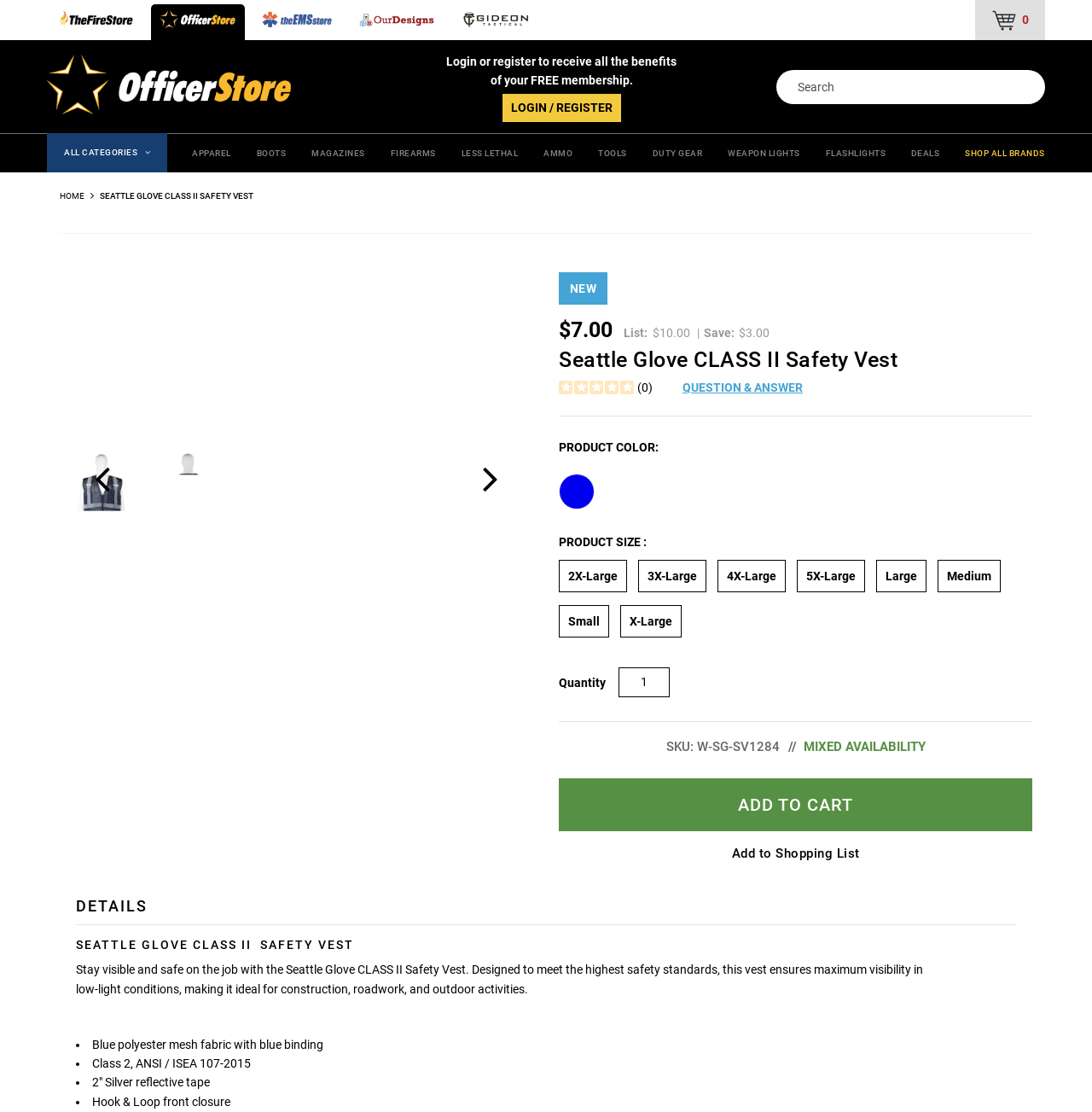What is the name of the product?
From the image, provide a succinct answer in one word or a short phrase.

Seattle Glove CLASS II Safety Vest